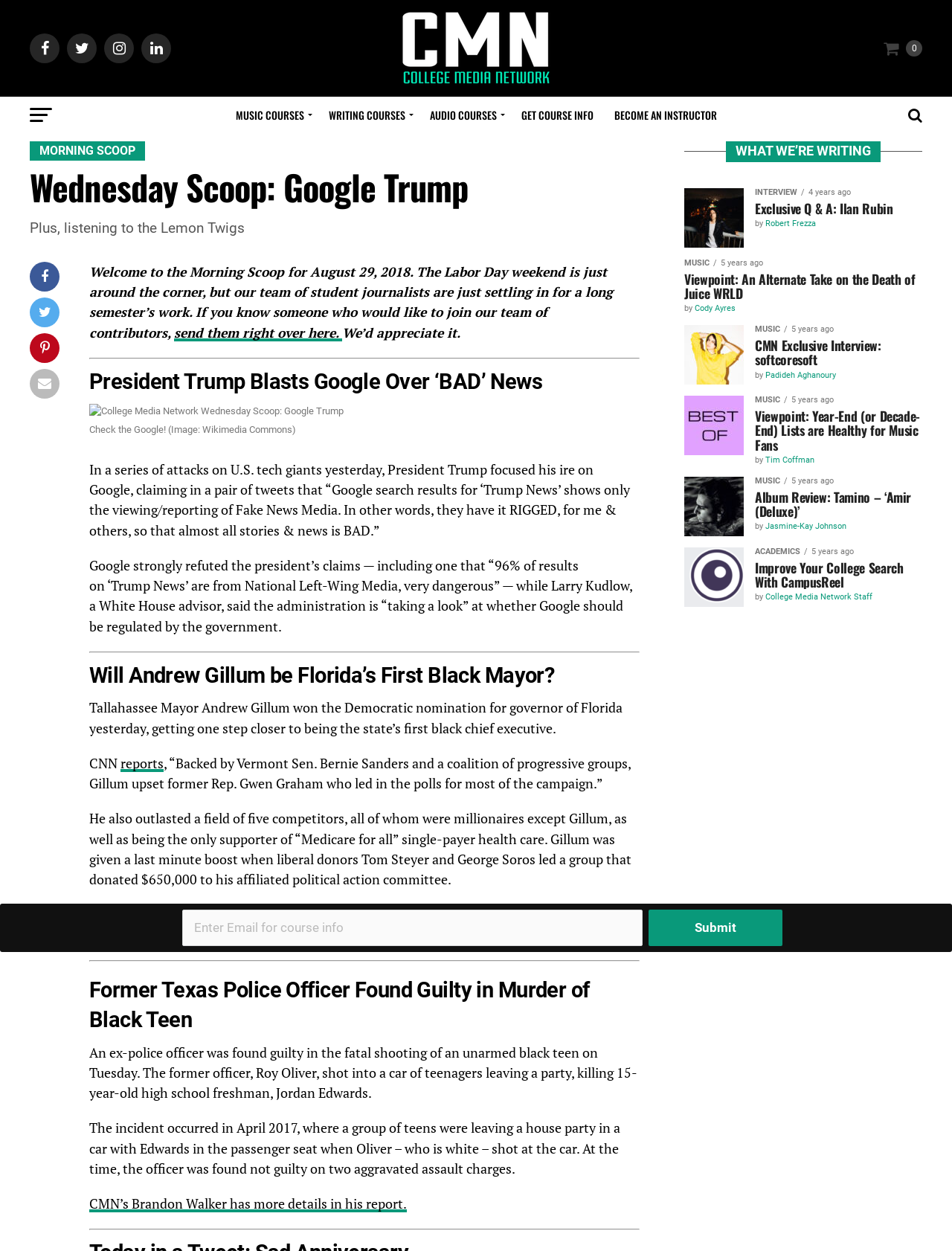Create an elaborate caption for the webpage.

The webpage is a news and media website, specifically the "Wednesday Scoop" section of College Media Network. At the top, there is a header with the title "Wednesday Scoop: Google Trump" and a subheading "Plus, listening to the Lemon Twigs". Below this, there are several links to different courses, including "MUSIC COURSES", "WRITING COURSES", "AUDIO COURSES", and more.

The main content of the page is divided into several sections, each with a heading and a brief summary of a news article. The first section is about President Trump's criticism of Google, with an image and a detailed article about the incident. The second section is about Andrew Gillum, who won the Democratic nomination for governor of Florida, with a brief summary of the news and a link to a report.

The page also features several other news articles, including one about a former Texas police officer being found guilty of murder, and another about a college student who was killed by a police officer. There are also several links to music-related articles, including interviews with musicians and album reviews.

On the right side of the page, there is a section titled "WHAT WE'RE WRITING", which features several links to articles and interviews about music, academics, and more. Each link has a brief summary and an image.